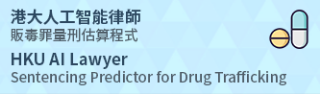Offer an in-depth caption for the image.

The image displays a header for the "HKU AI Lawyer," specifically the feature titled "Sentencing Predictor for Drug Trafficking." The design incorporates an eye-catching background with a subtle geometric pattern, enhancing its visual appeal. The text is primarily in a clean, modern font, emphasizing the function of the tool, which aims to assist in predicting legal sentencing outcomes related to drug trafficking offenses. Accompanying the text is a graphic featuring a stylized pill icon, symbolizing the subject matter of drug law. This innovative resource is likely intended for legal professionals, students, or individuals seeking information about drug trafficking laws and their implications.